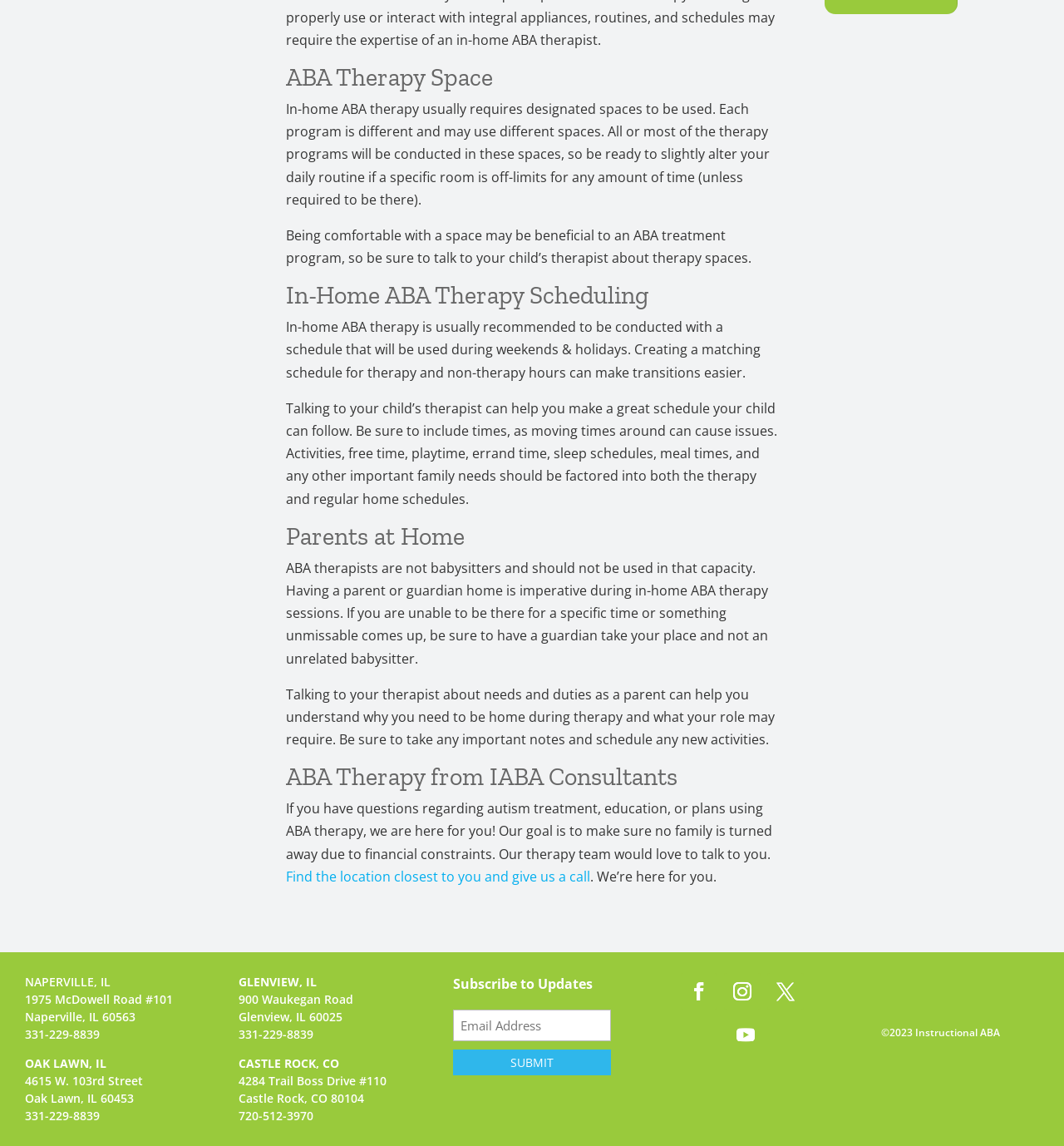Provide the bounding box coordinates, formatted as (top-left x, top-left y, bottom-right x, bottom-right y), with all values being floating point numbers between 0 and 1. Identify the bounding box of the UI element that matches the description: name="input_1" placeholder="Email Address"

[0.426, 0.881, 0.574, 0.908]